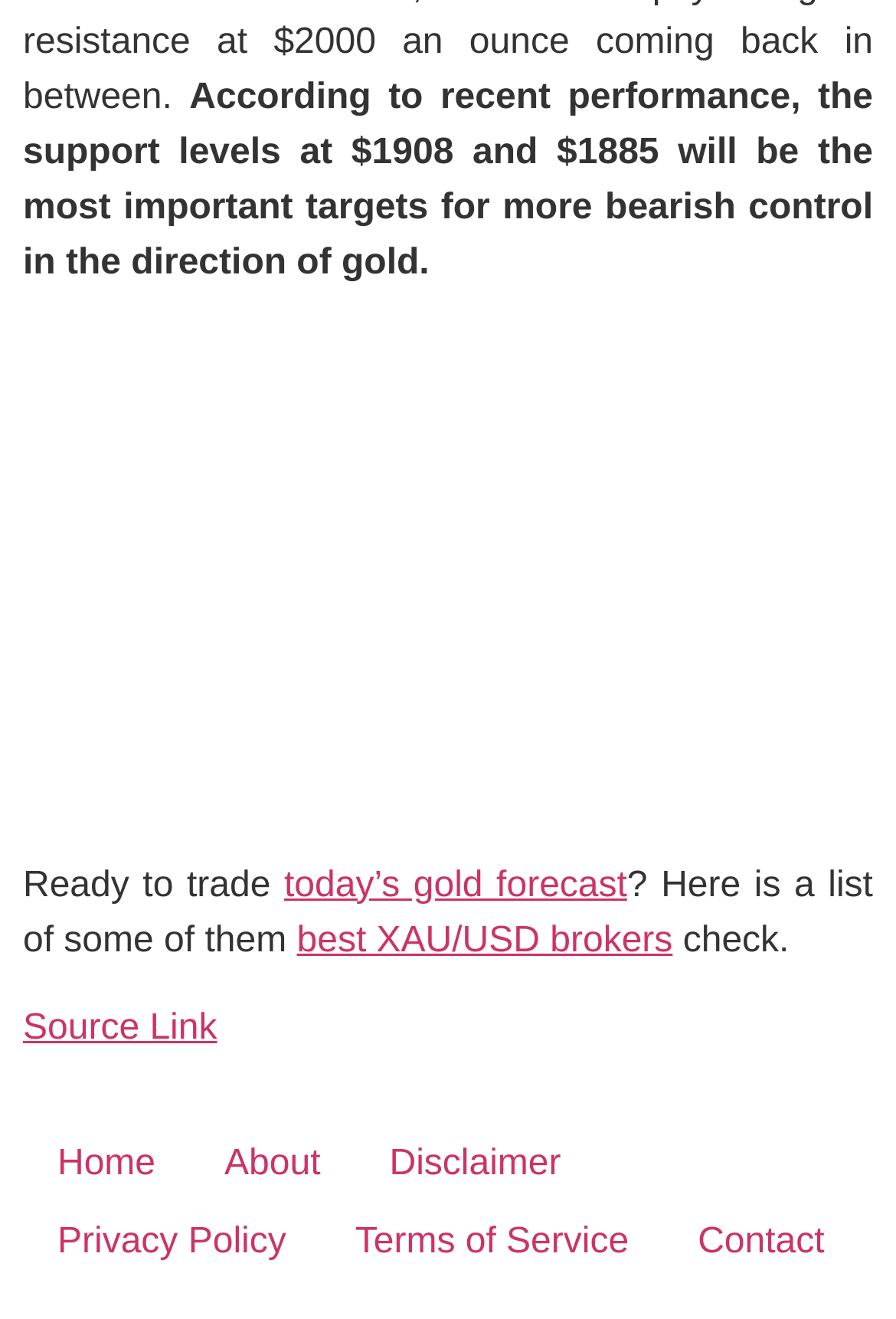Find the bounding box coordinates of the element to click in order to complete the given instruction: "Contact us."

[0.74, 0.914, 0.959, 0.973]